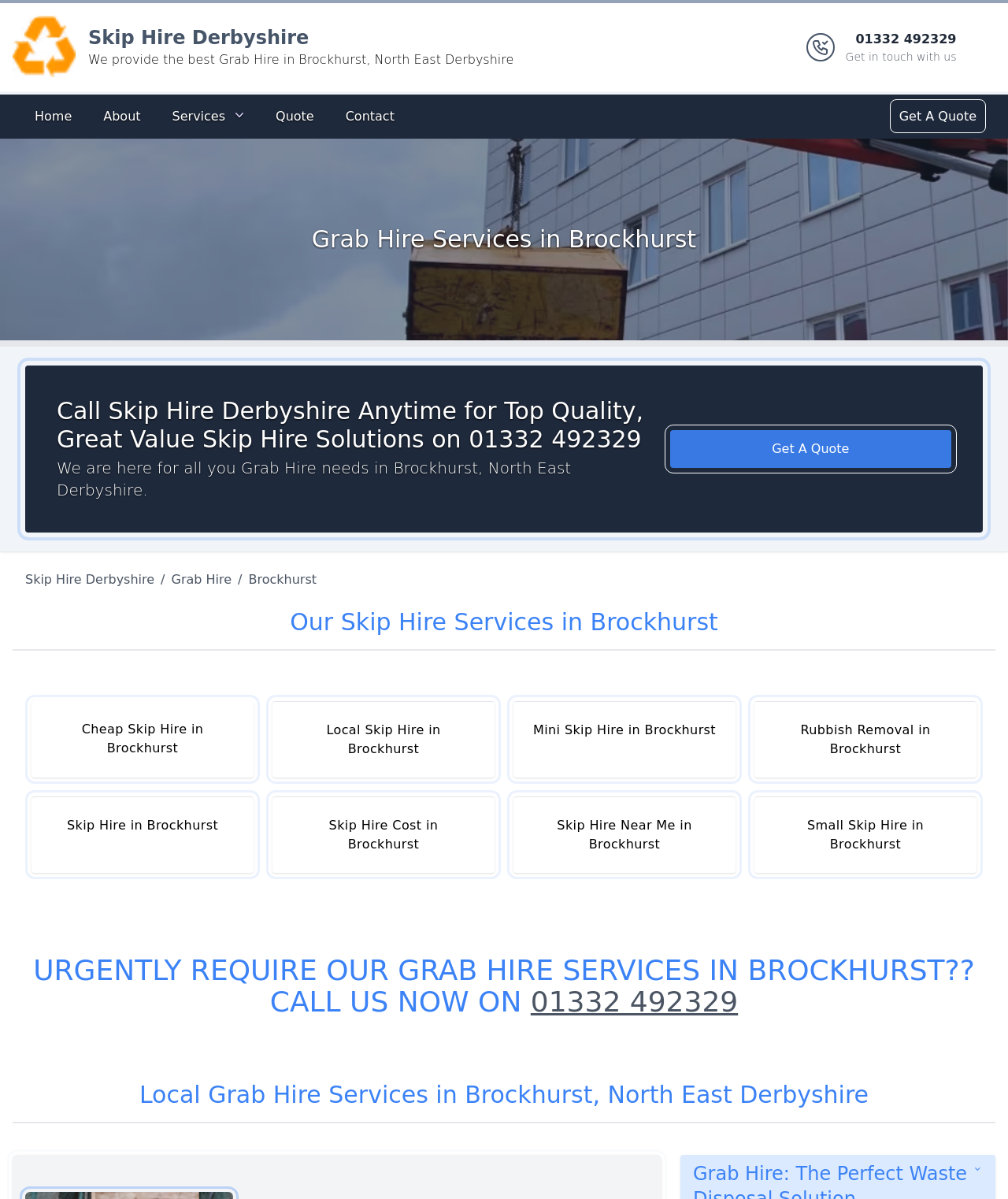Pinpoint the bounding box coordinates of the clickable element to carry out the following instruction: "Click the Skip Hire Derbyshire logo."

[0.012, 0.013, 0.075, 0.066]